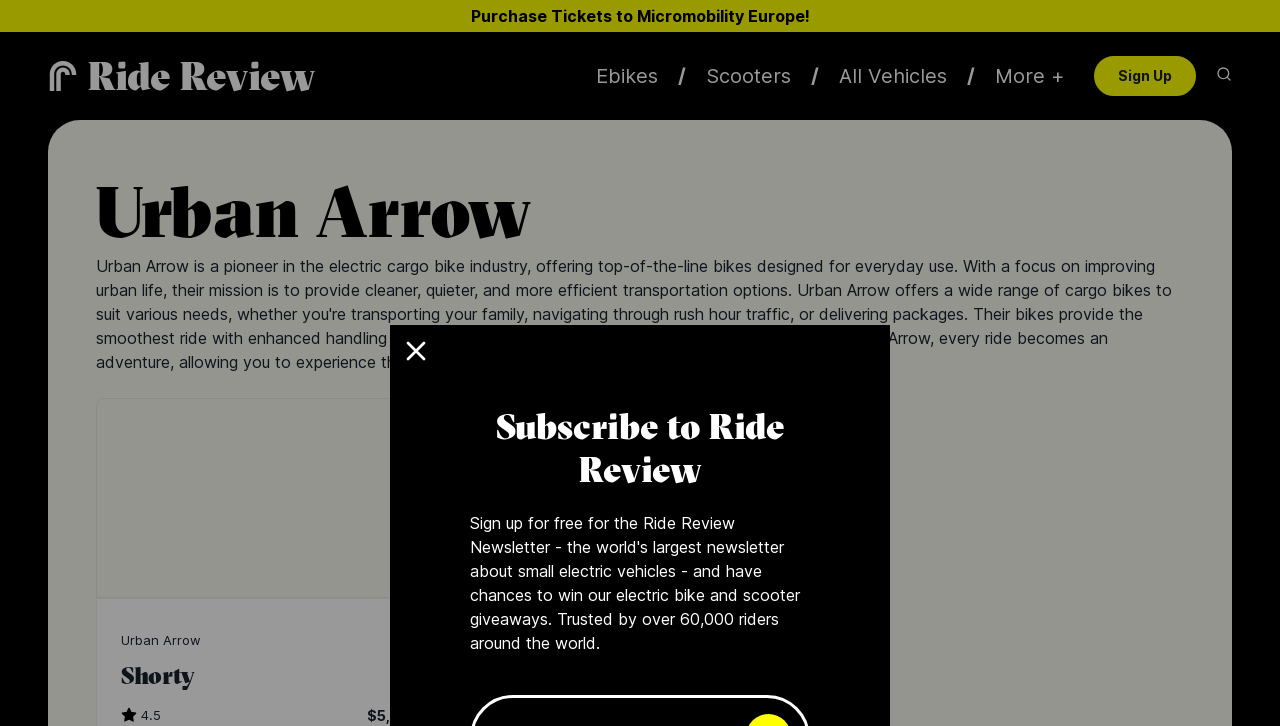Using the description: "Pods Collection", identify the bounding box of the corresponding UI element in the screenshot.

None